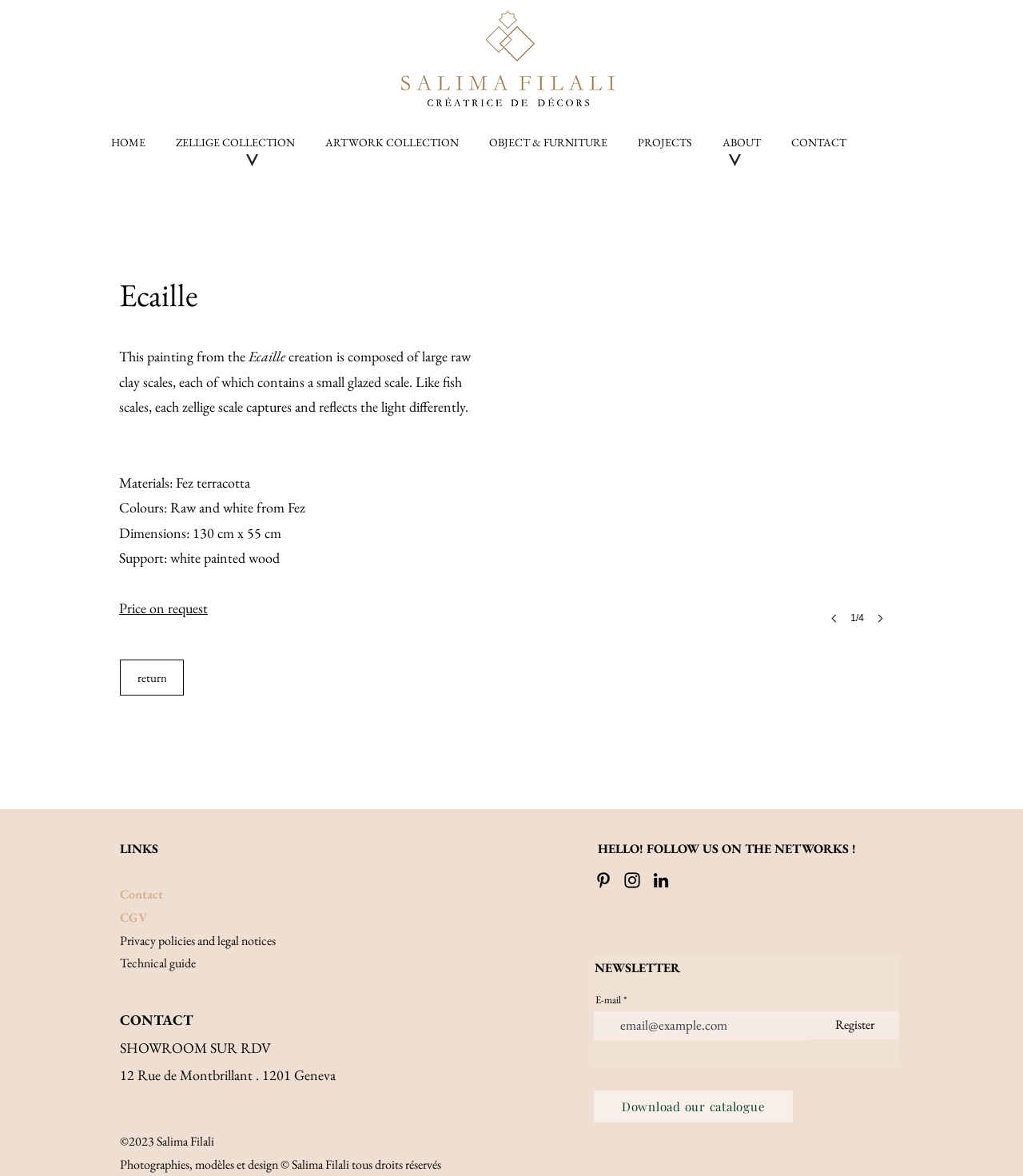Provide the bounding box coordinates of the section that needs to be clicked to accomplish the following instruction: "Request price."

[0.116, 0.509, 0.203, 0.525]